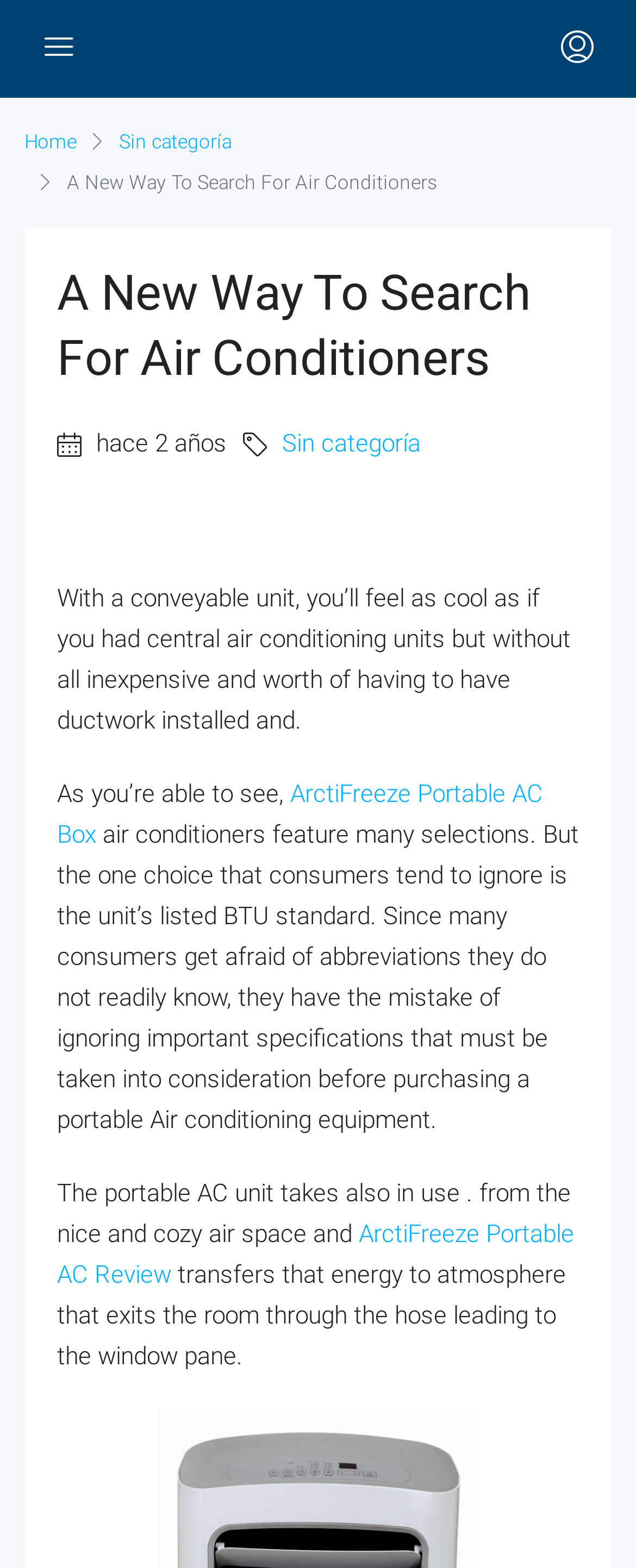Identify the bounding box of the HTML element described as: "Home".

[0.038, 0.078, 0.121, 0.104]